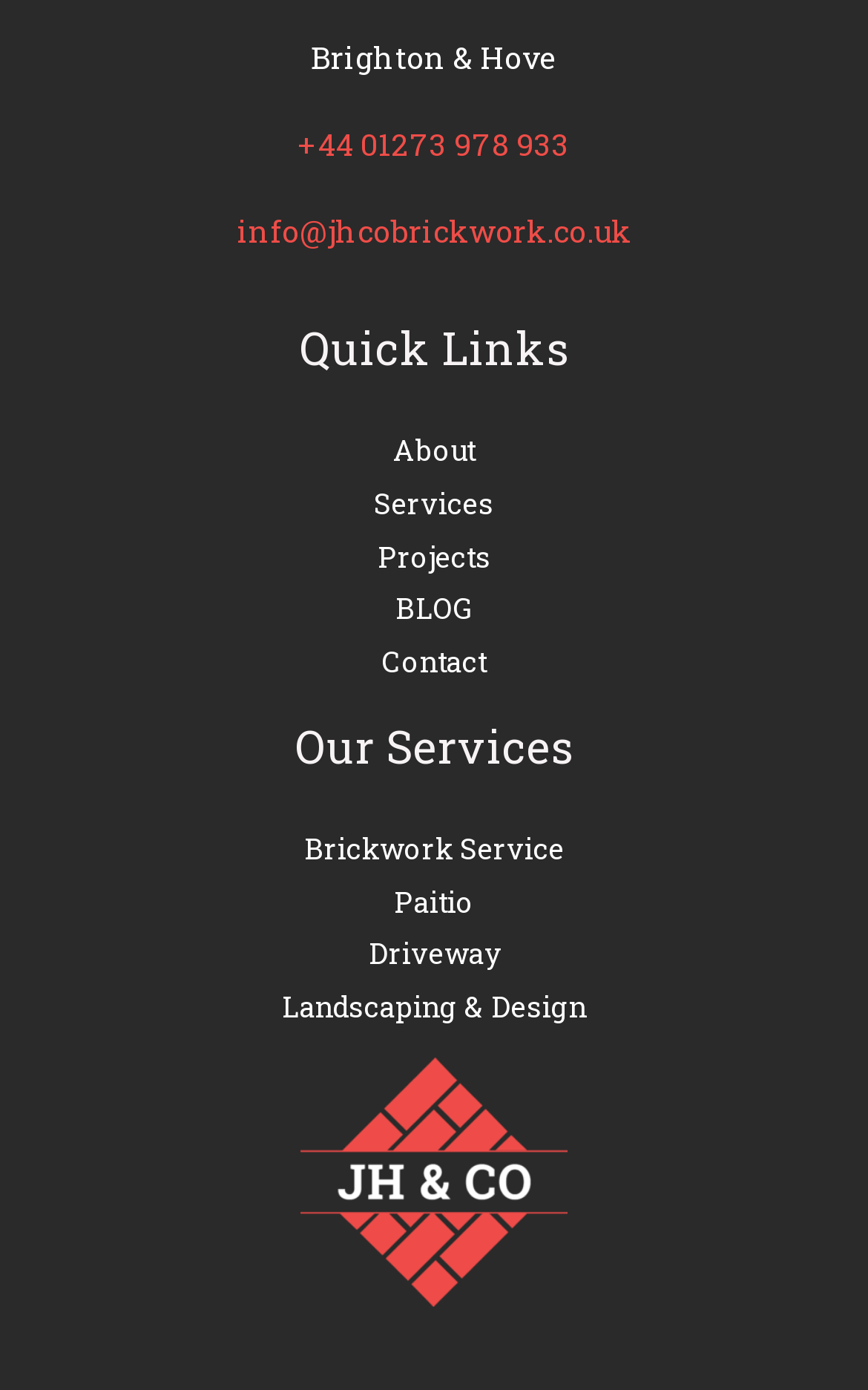Pinpoint the bounding box coordinates of the clickable element to carry out the following instruction: "Send an email."

[0.273, 0.152, 0.727, 0.181]